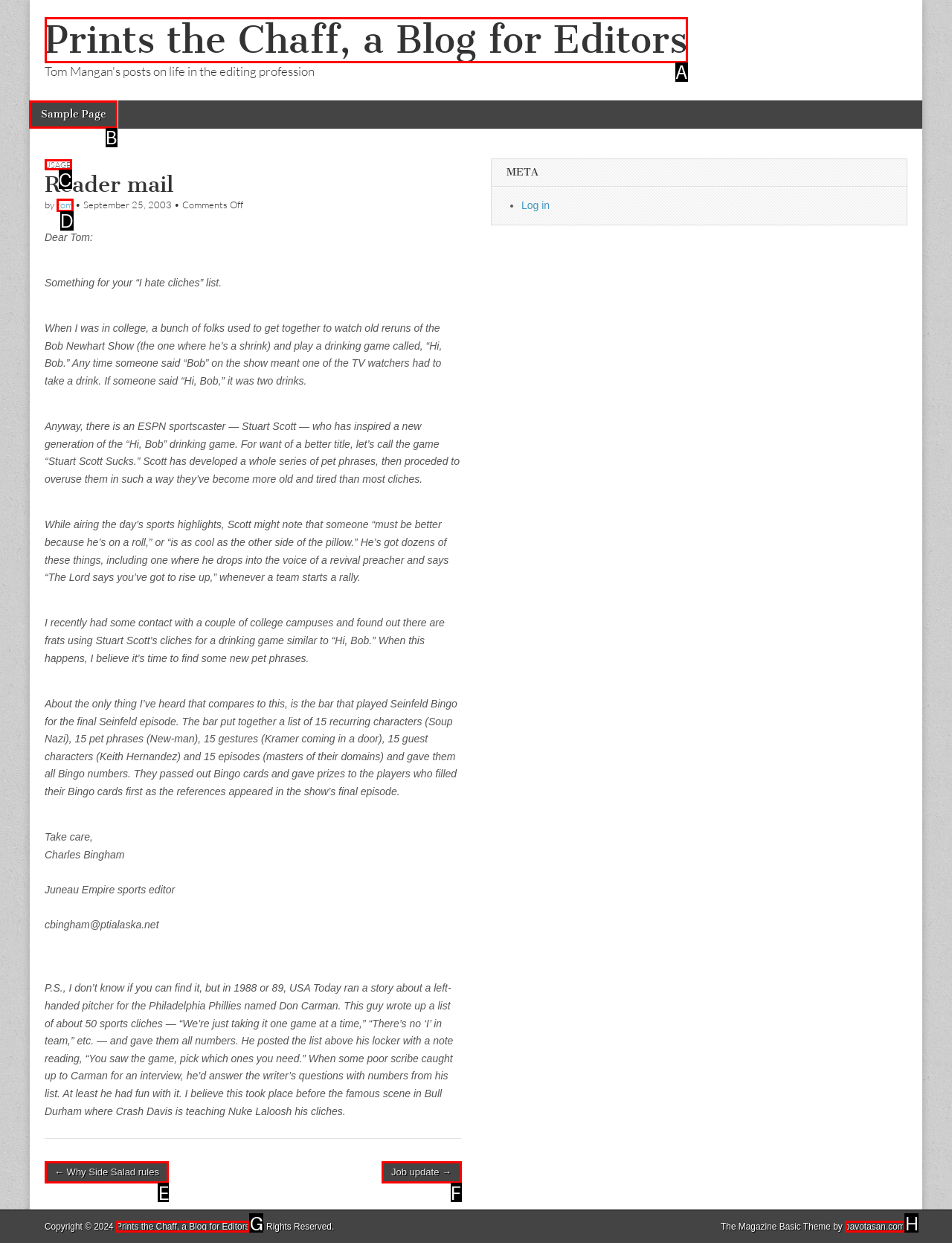Given the task: Click the 'Sample Page' link, tell me which HTML element to click on.
Answer with the letter of the correct option from the given choices.

B